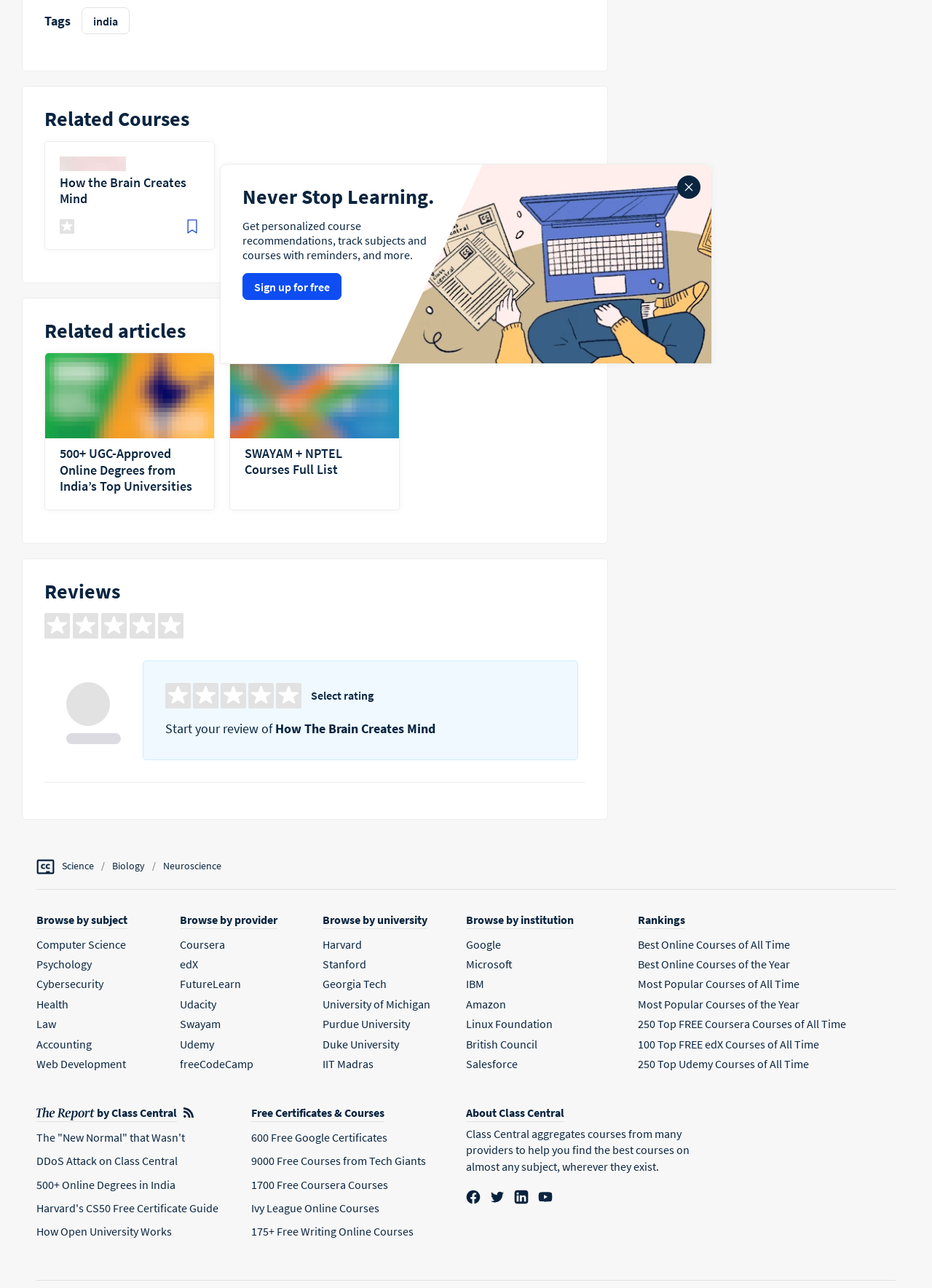Kindly provide the bounding box coordinates of the section you need to click on to fulfill the given instruction: "View the '500+ UGC-Approved Online Degrees from India’s Top Universities' article".

[0.048, 0.274, 0.231, 0.396]